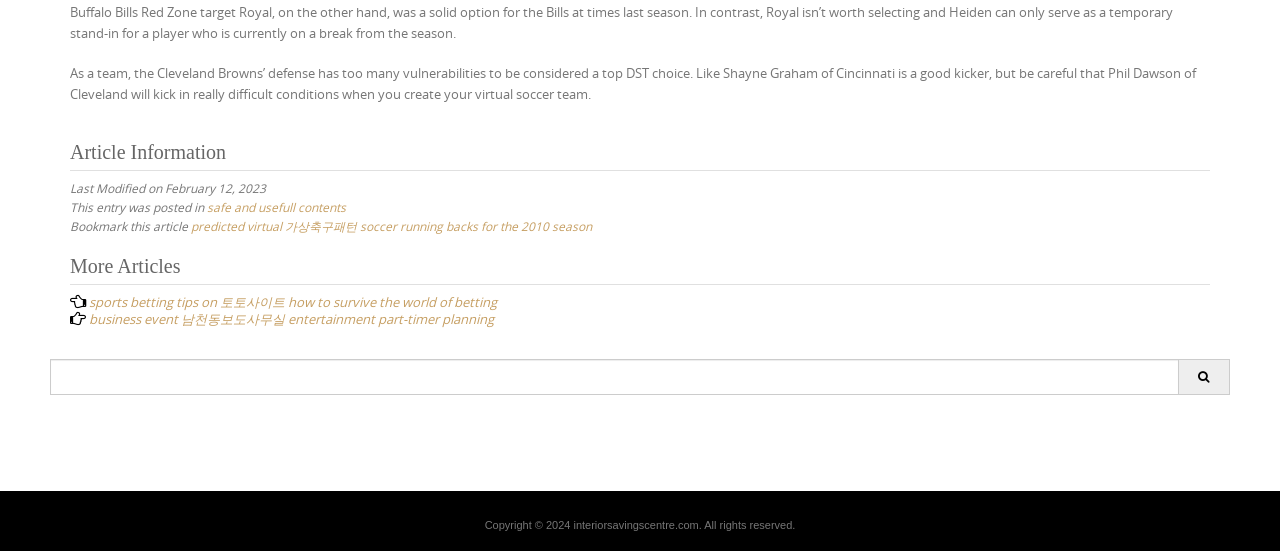Please provide a comprehensive response to the question below by analyzing the image: 
What is the last modified date of the article?

I found the last modified date of the article by looking at the footer section of the webpage, where it says 'Last Modified on February 12, 2023'.